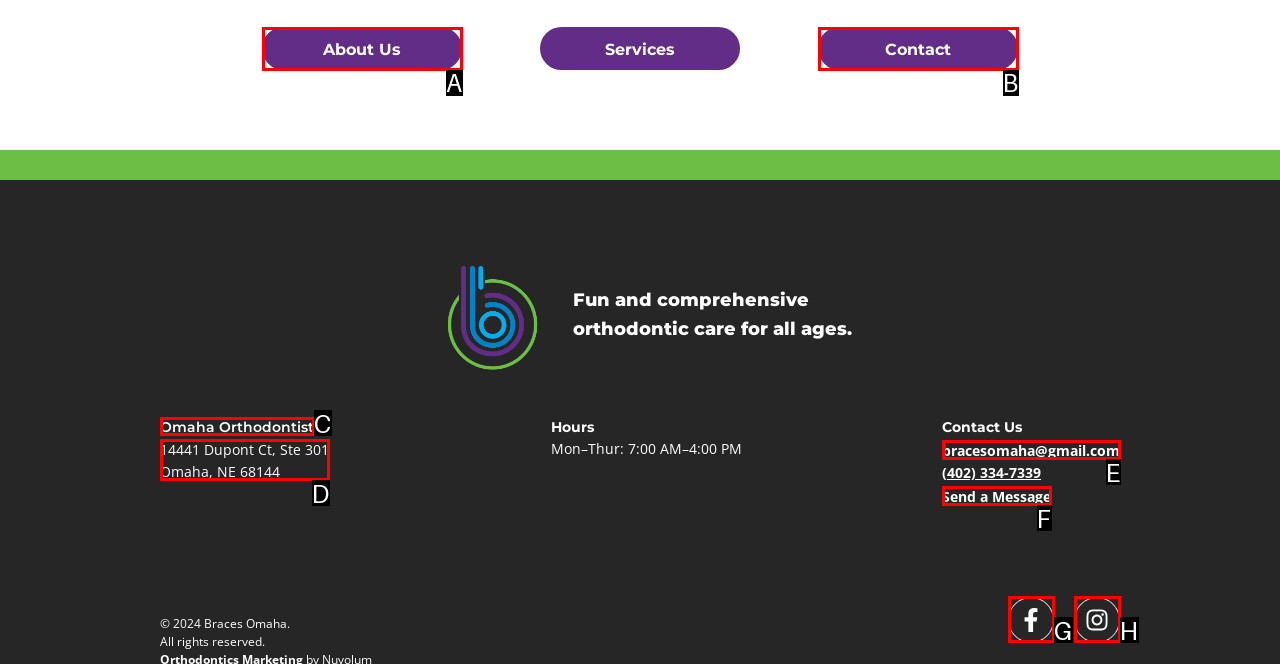Using the given description: bracesomaha@gmail.com, identify the HTML element that corresponds best. Answer with the letter of the correct option from the available choices.

E